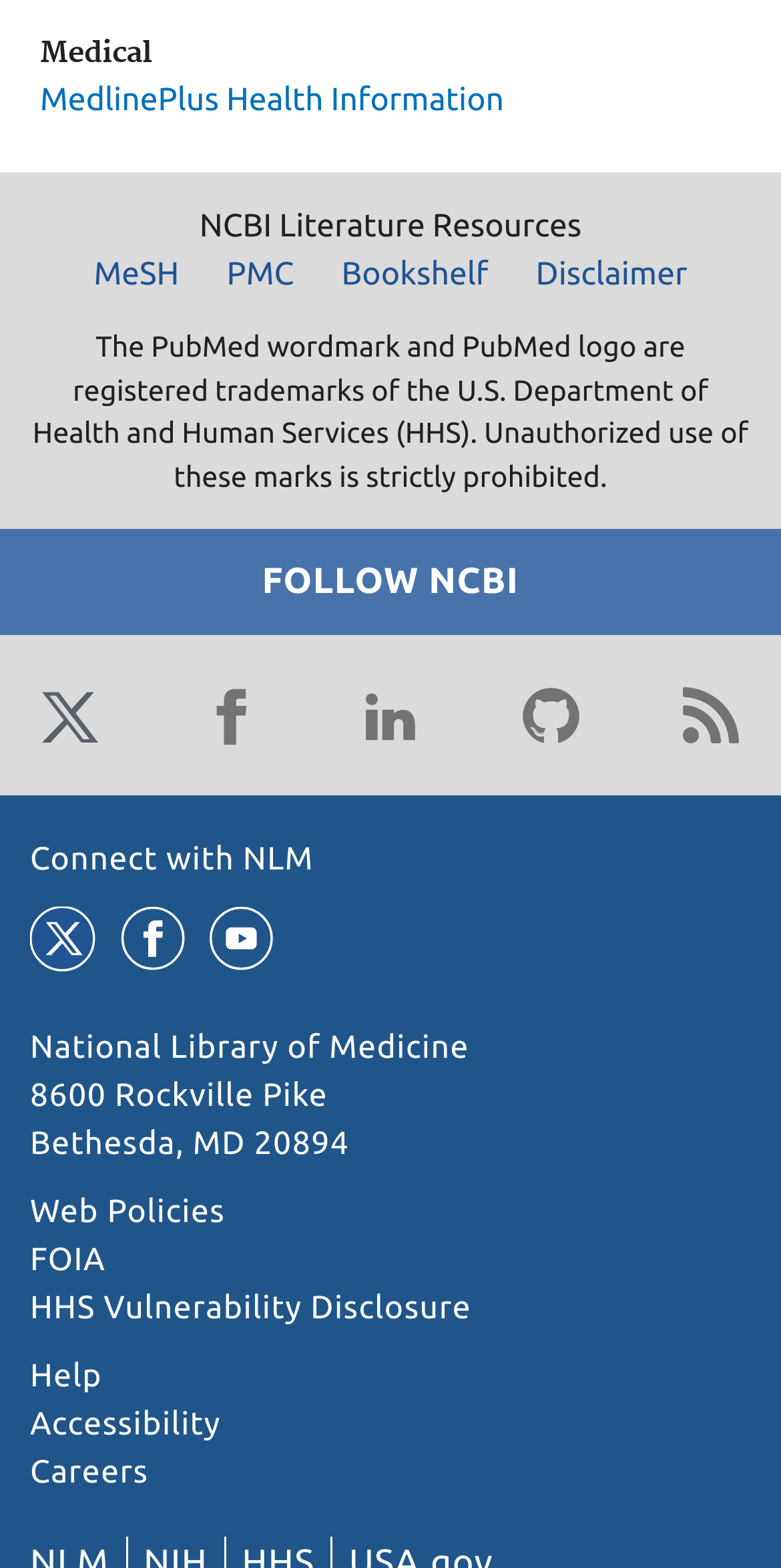Please locate the bounding box coordinates of the element's region that needs to be clicked to follow the instruction: "Follow NCBI on Twitter". The bounding box coordinates should be provided as four float numbers between 0 and 1, i.e., [left, top, right, bottom].

[0.038, 0.431, 0.141, 0.482]